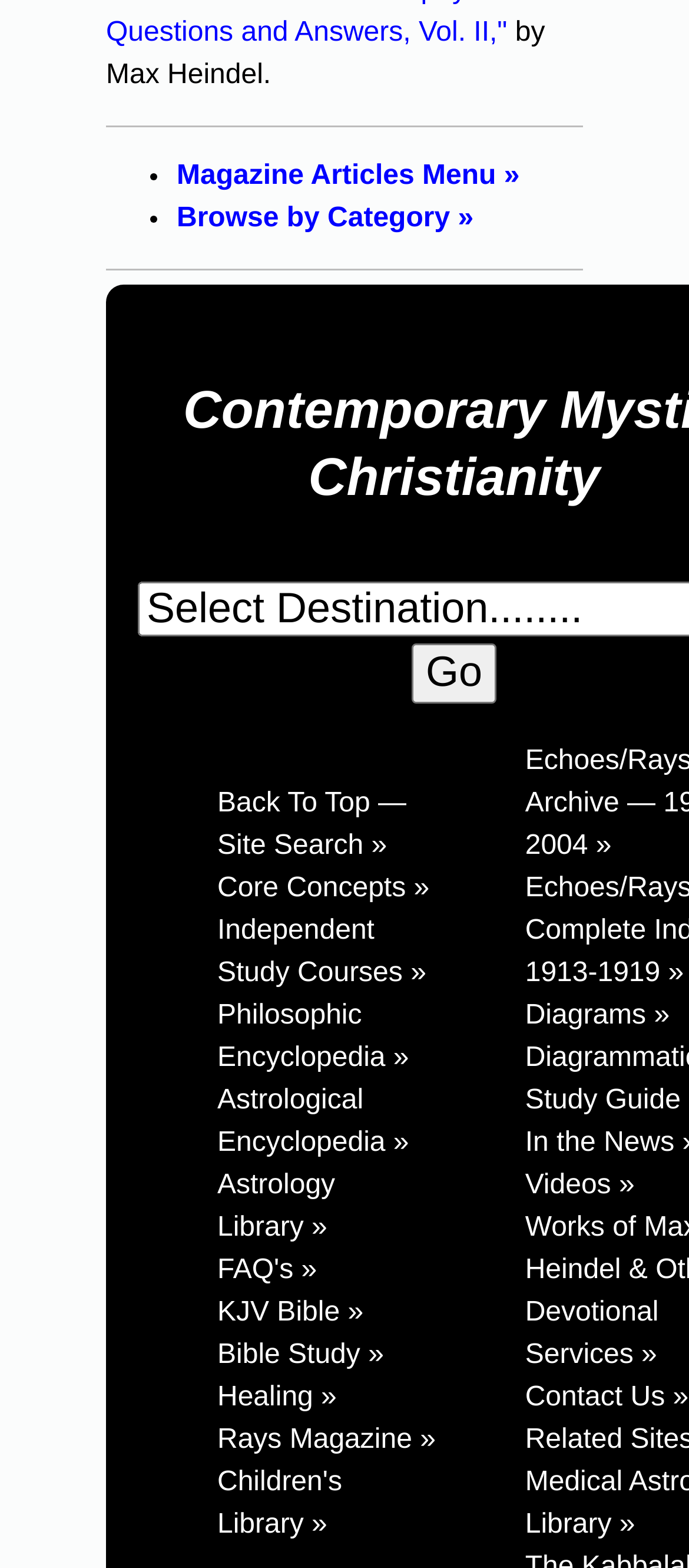Find the bounding box coordinates of the clickable area that will achieve the following instruction: "Click on 'Browse by Category »'".

[0.256, 0.13, 0.687, 0.149]